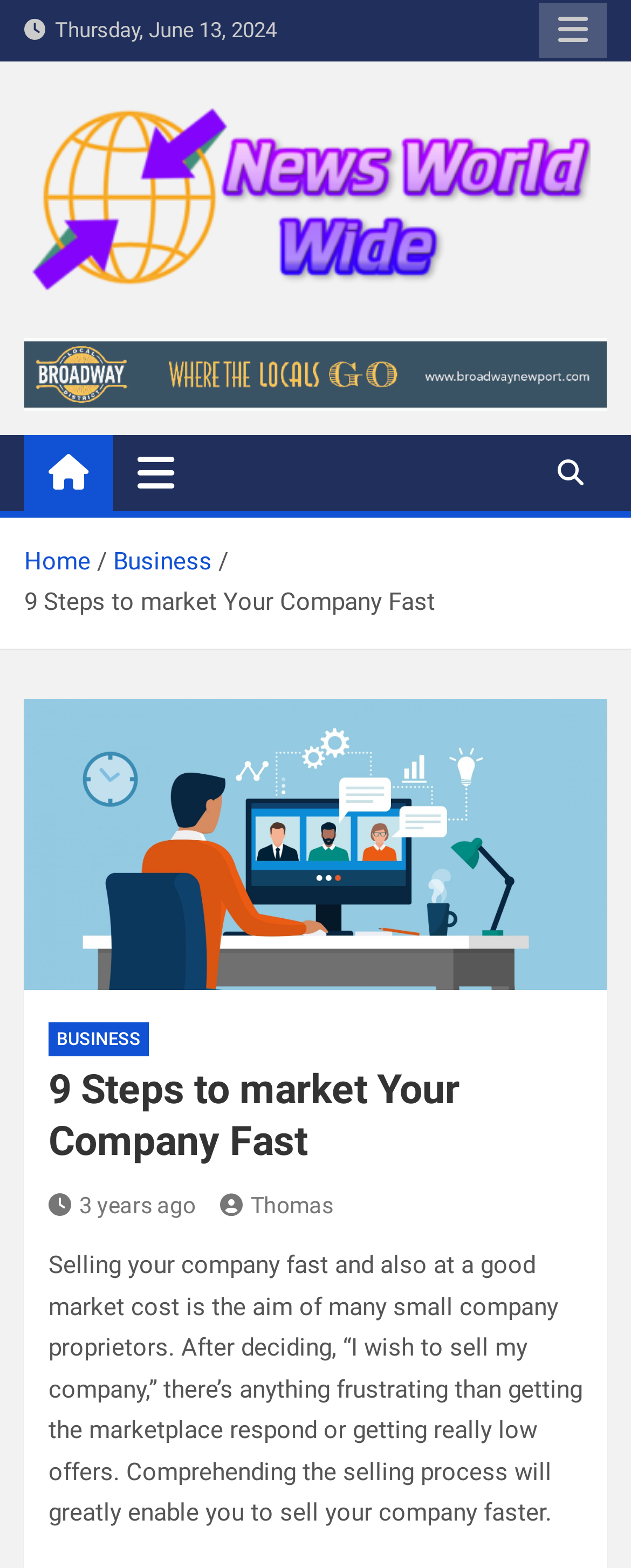Locate the bounding box coordinates of the element that should be clicked to fulfill the instruction: "view comments".

None